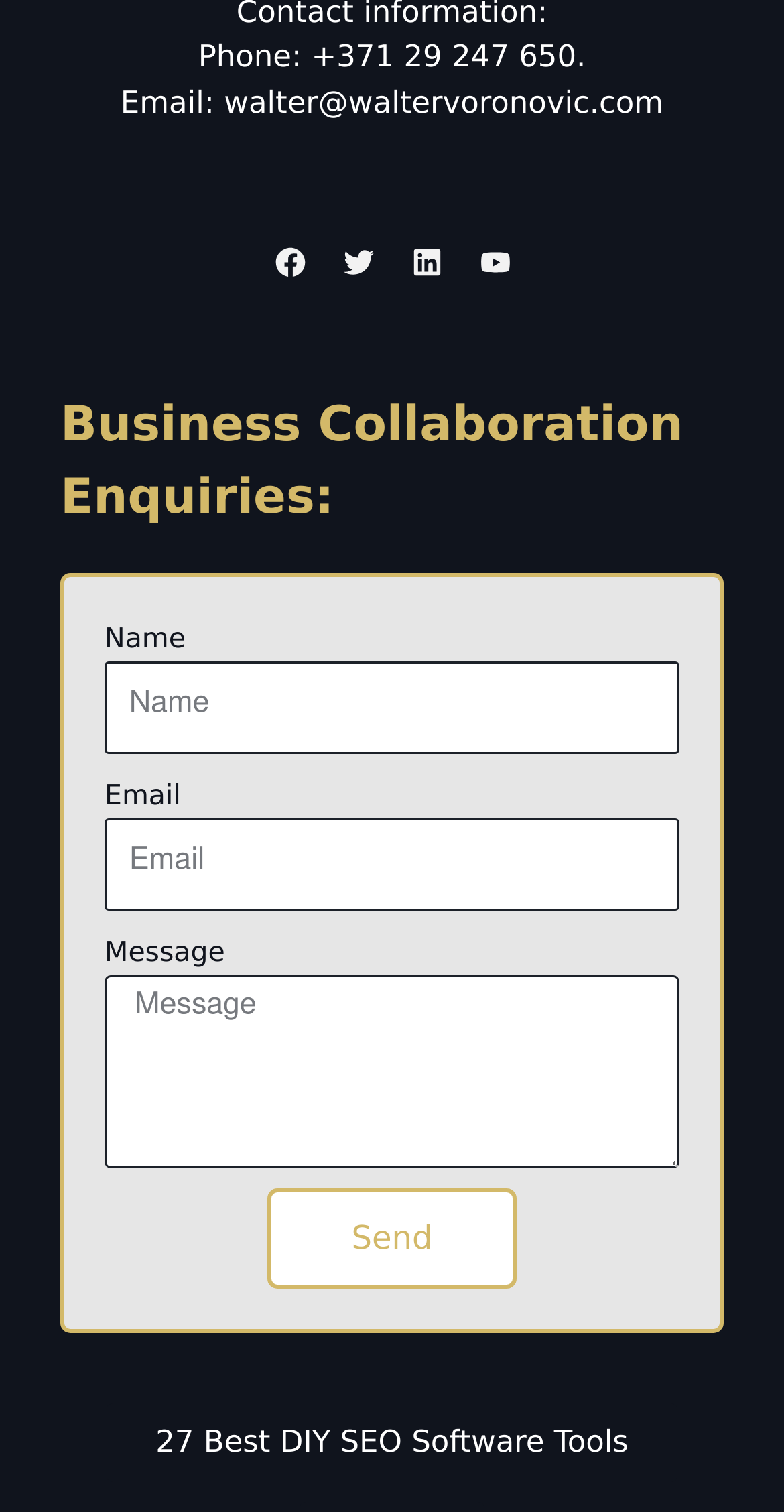Identify the bounding box for the UI element specified in this description: "parent_node: Name name="form_fields[name]" placeholder="Name"". The coordinates must be four float numbers between 0 and 1, formatted as [left, top, right, bottom].

[0.133, 0.438, 0.867, 0.498]